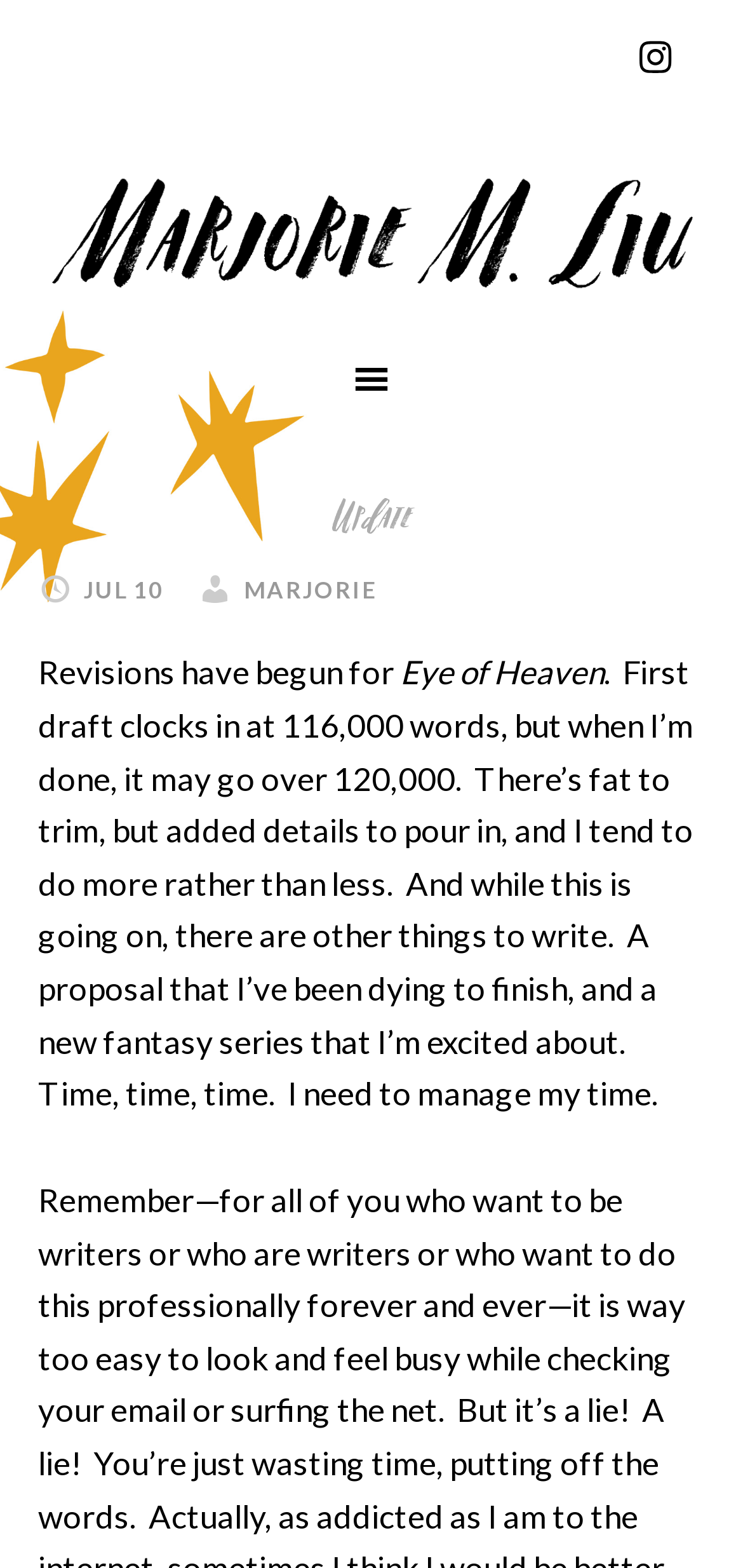Write an elaborate caption that captures the essence of the webpage.

The webpage appears to be a personal update or blog post from an author, Marjorie Liu. At the top right corner, there is a link to Instagram, accompanied by an Instagram icon. On the left side, there is a navigation menu labeled "Main" with a header that displays the title "Update" and a timestamp "JUL 10". Below the header, there is a brief introduction to the update, stating that revisions have begun for "Eye of Heaven". 

The main content of the update is a lengthy paragraph that discusses the author's writing progress, mentioning the word count of the first draft and the need to trim fat and add details. The author also mentions other writing projects, including a proposal and a new fantasy series, and expresses the need to manage their time effectively.